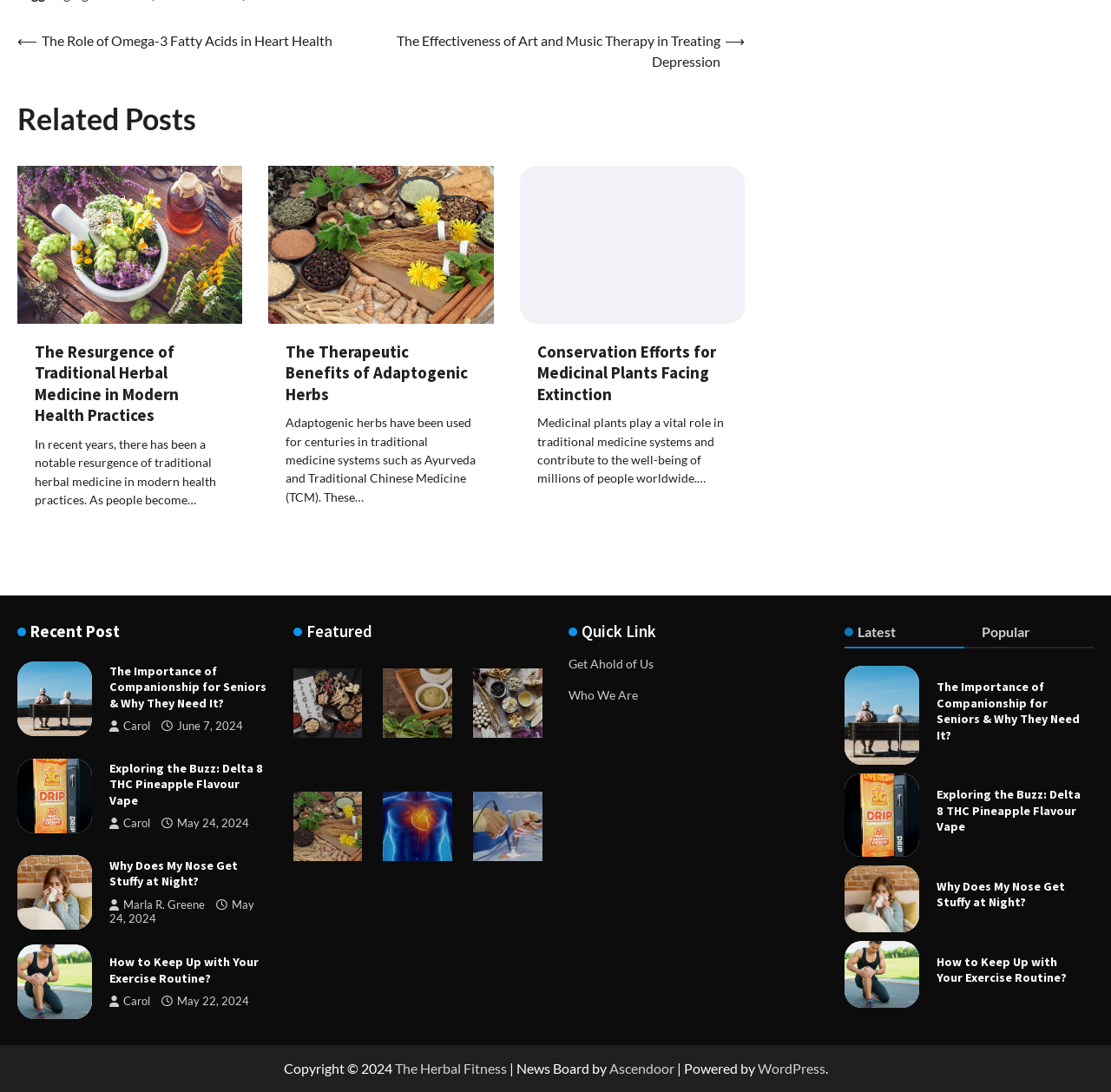What is the name of the author of the post 'The Importance of Companionship for Seniors & Why They Need It?'?
Examine the image and give a concise answer in one word or a short phrase.

Carol